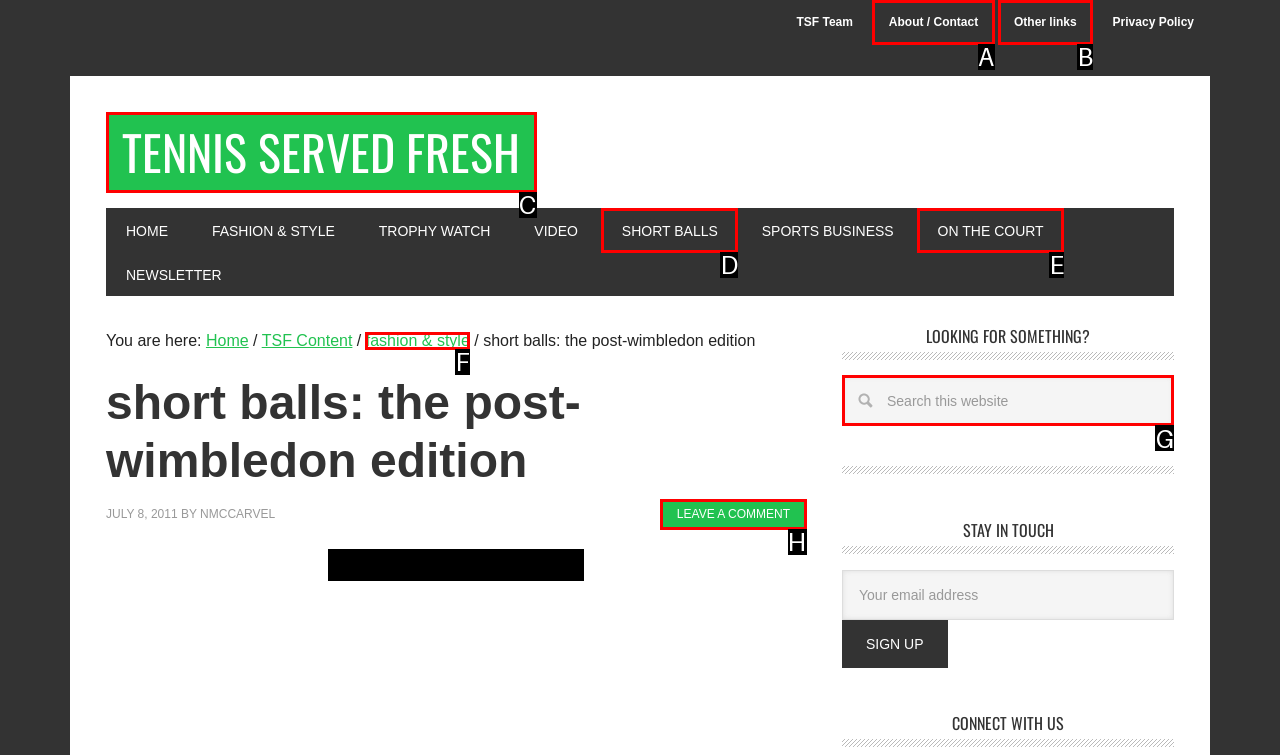Which UI element should be clicked to perform the following task: Search for something on this website? Answer with the corresponding letter from the choices.

G